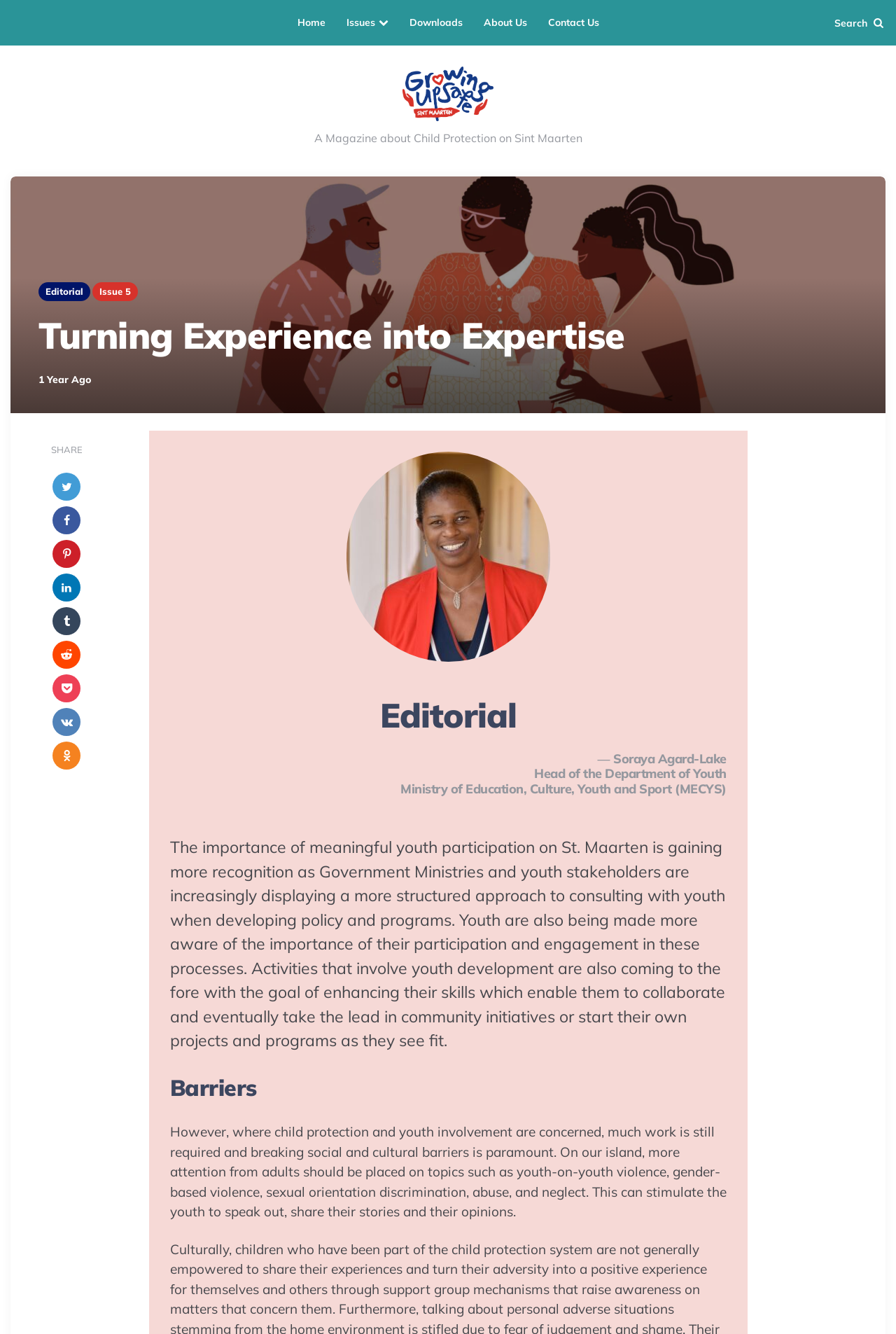Can you find the bounding box coordinates for the UI element given this description: "Contact Us"? Provide the coordinates as four float numbers between 0 and 1: [left, top, right, bottom].

[0.6, 0.003, 0.68, 0.032]